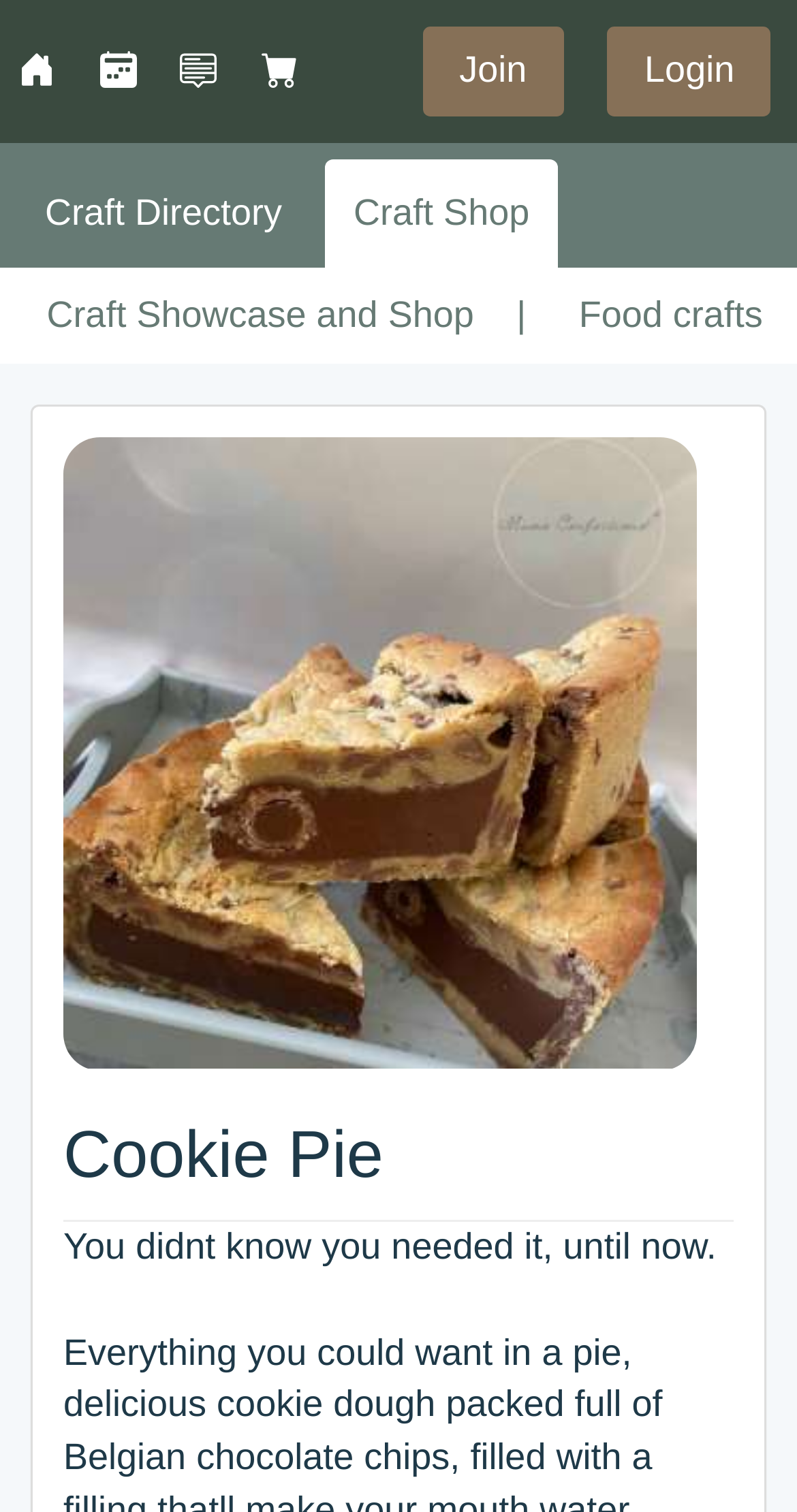Refer to the image and provide an in-depth answer to the question: 
What is the category of craft showcased in the image?

The category of craft showcased in the image can be inferred from the link 'Food crafts' located near the image, which suggests that the craft showcased is related to food.